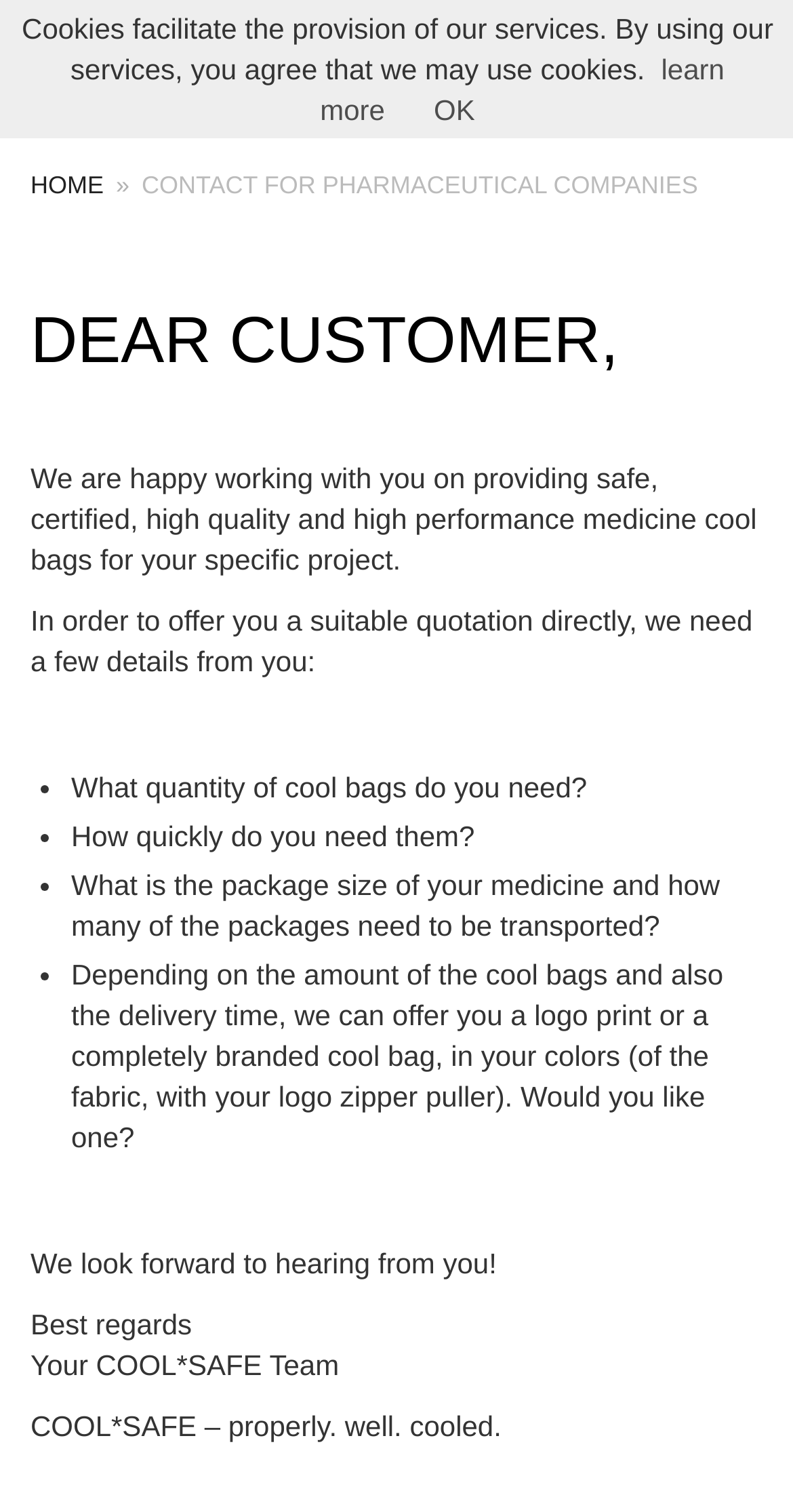How many questions are asked to get a suitable quotation?
Answer with a single word or short phrase according to what you see in the image.

4